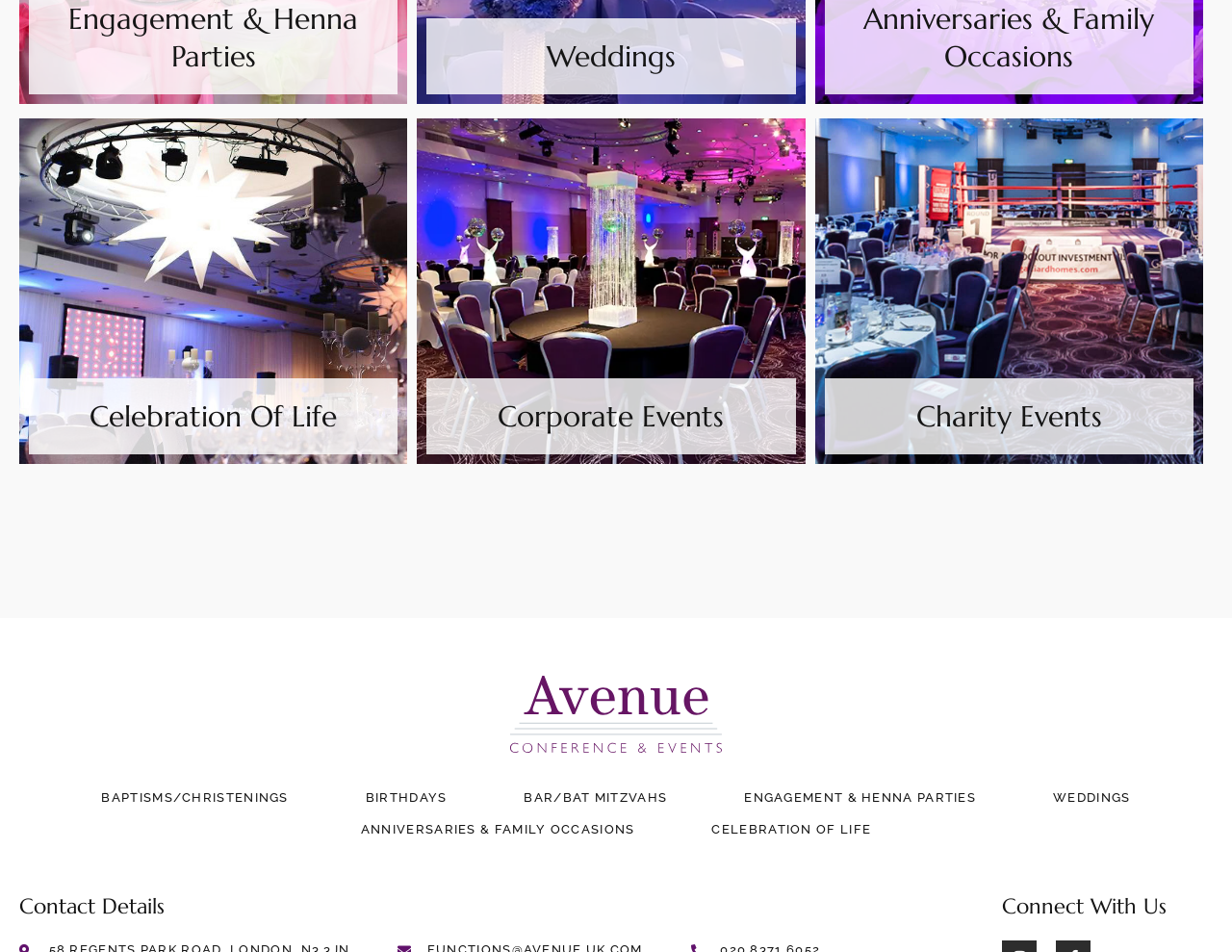Use a single word or phrase to answer the question:
What is the last event type listed?

BAR/BAT MITZVAHS